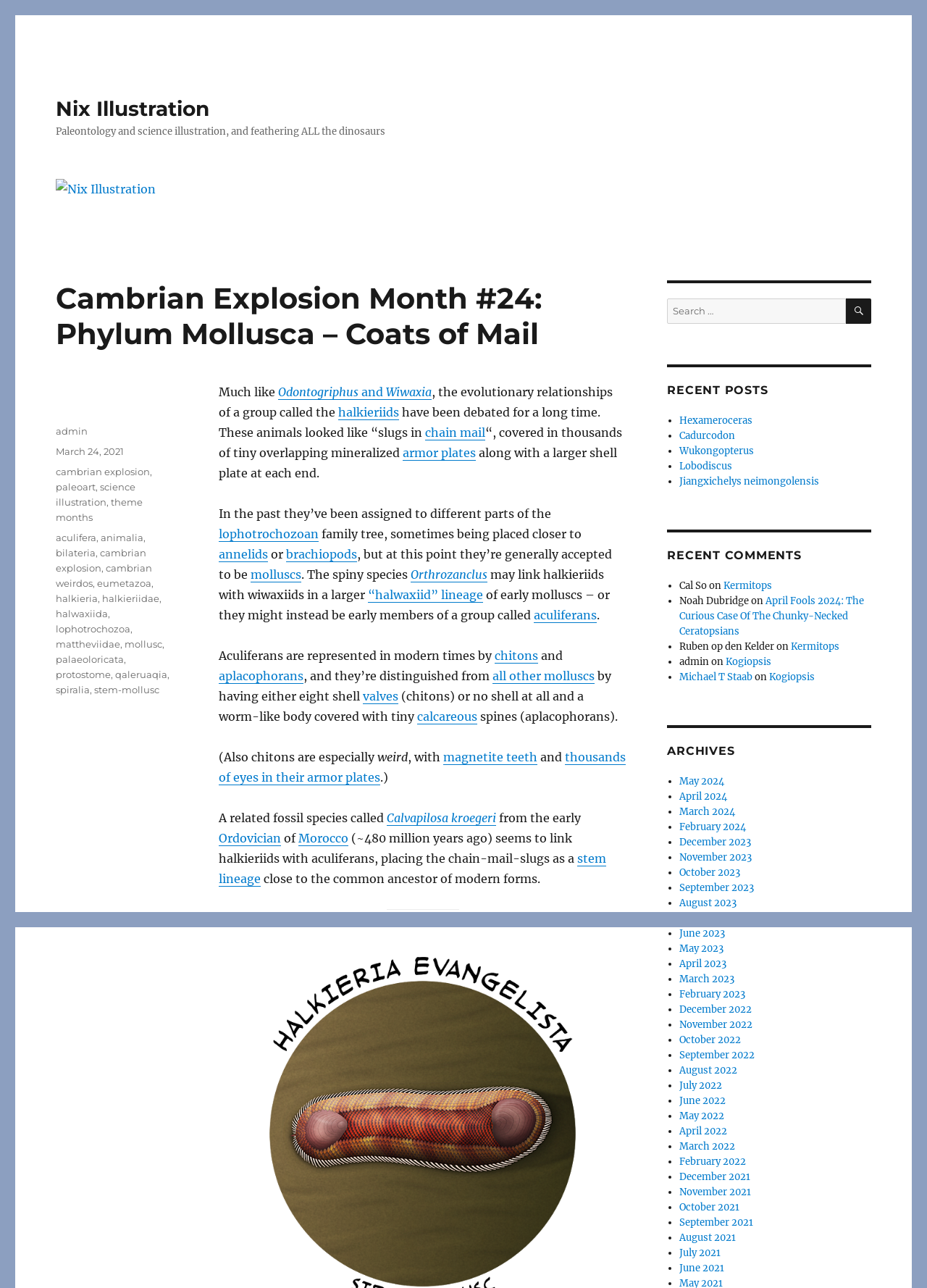Locate the bounding box coordinates of the element that needs to be clicked to carry out the instruction: "Search for something". The coordinates should be given as four float numbers ranging from 0 to 1, i.e., [left, top, right, bottom].

None